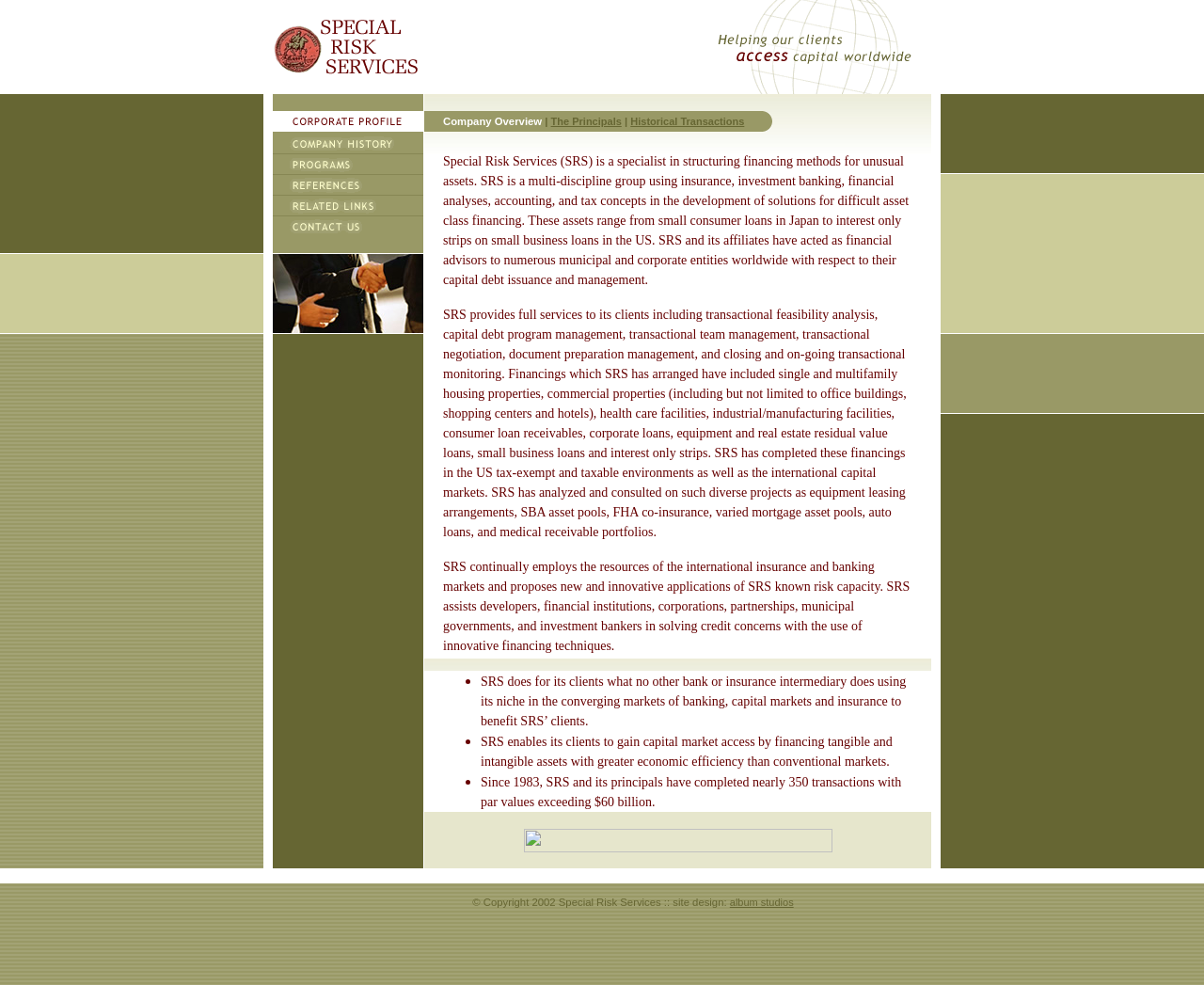Provide a one-word or one-phrase answer to the question:
How many transactions has SRS completed?

nearly 350